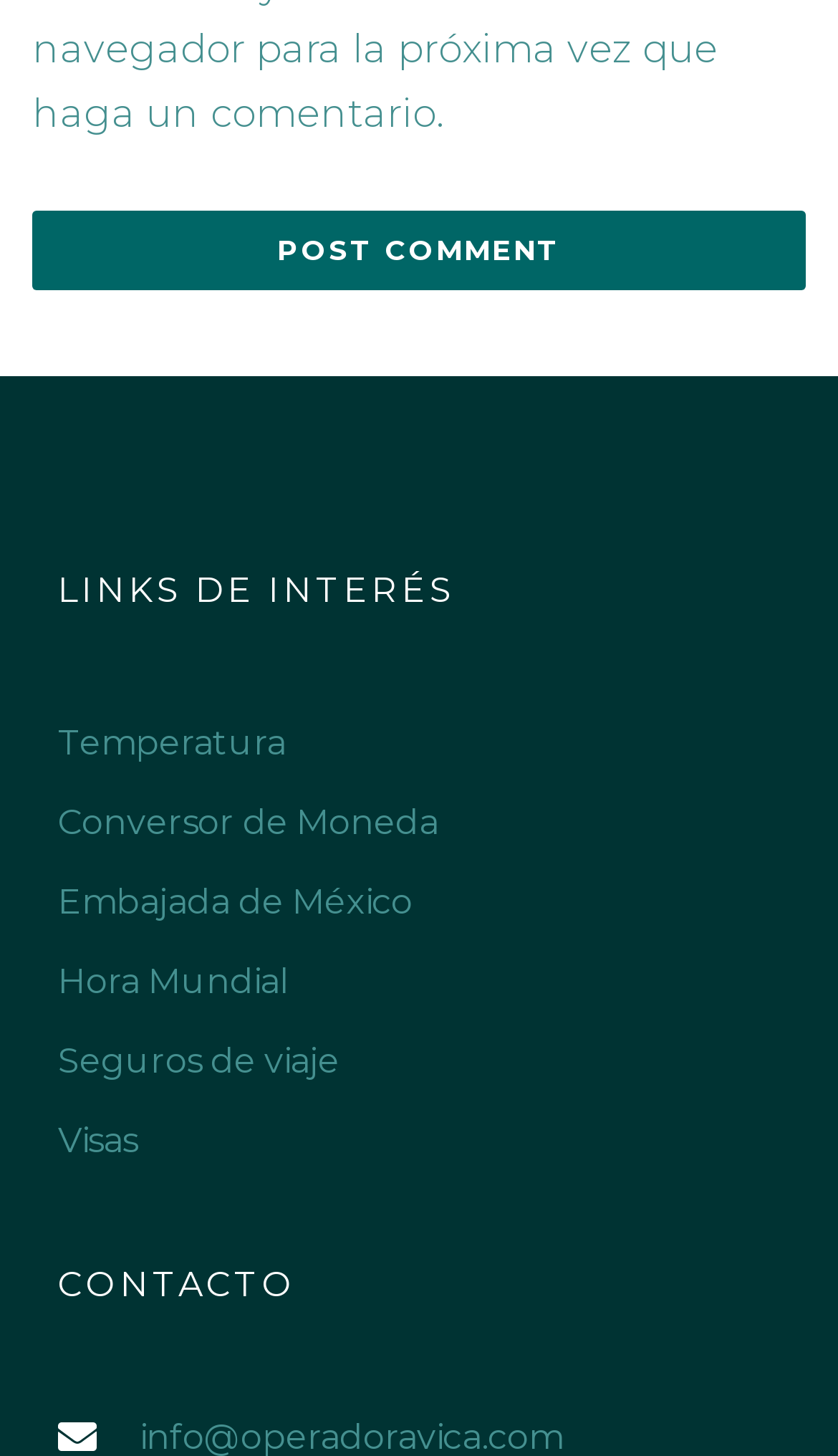What is the purpose of the button at the top?
From the details in the image, provide a complete and detailed answer to the question.

The button at the top with the text 'POST COMMENT' suggests that the webpage allows users to post comments or engage in discussions, possibly related to the links and resources provided on the page.